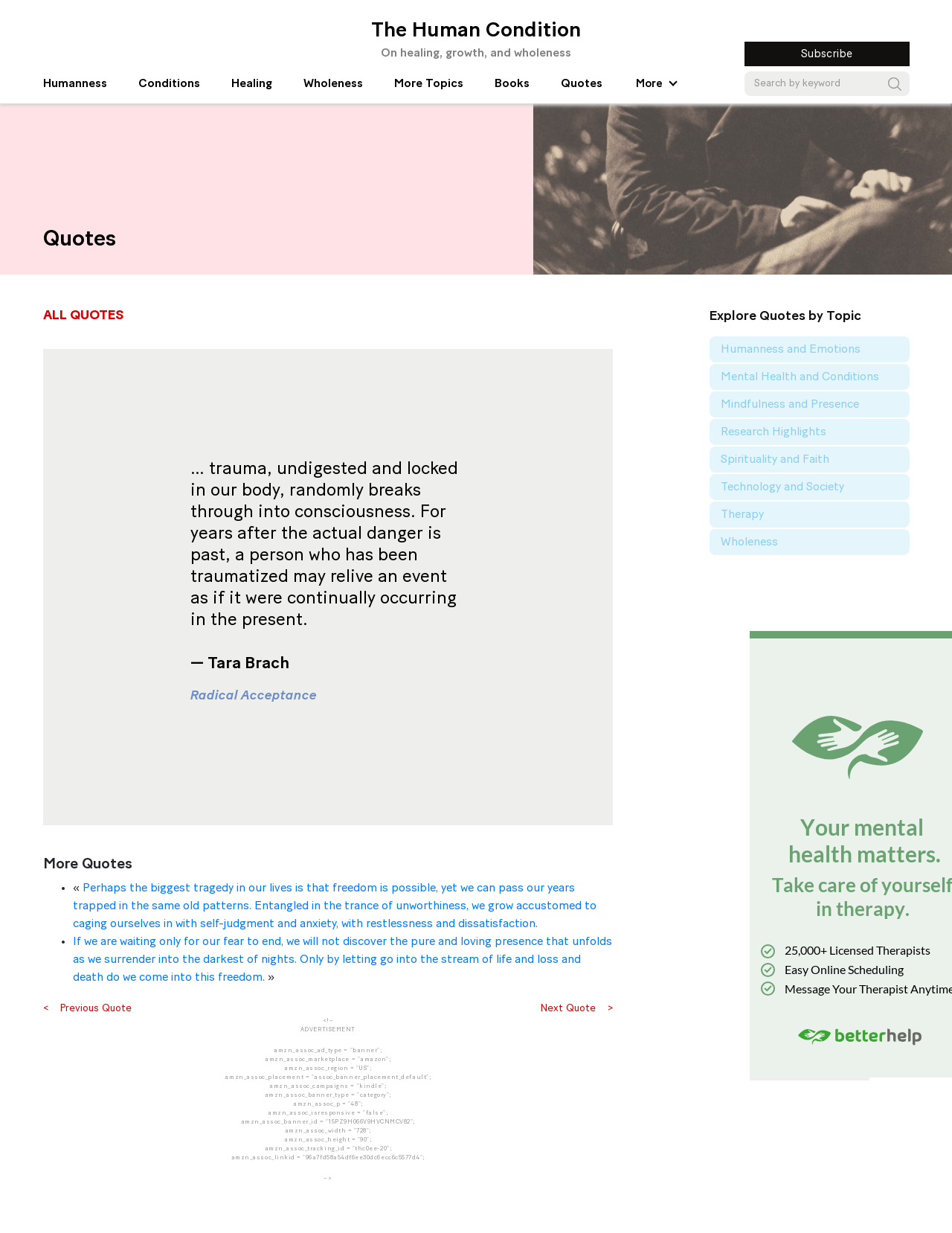Offer a comprehensive description of the webpage’s content and structure.

This webpage appears to be a blog or article focused on the human condition, trauma, and personal growth. At the top, there is a heading that reads "The Human Condition" with a link to a related page. Below this, there are several links to topics such as "Humanness", "Conditions", "Healing", "Wholeness", and "More Topics", which suggest that the webpage is organized into different sections or categories.

To the right of these links, there is a search bar with a button to submit a search query. Below the search bar, there is a link to subscribe to the webpage or blog.

The main content of the webpage appears to be a collection of quotes related to trauma, healing, and personal growth. There are several headings, including "Quotes" and "ALL QUOTES", which suggest that the quotes are organized into different sections or categories. The quotes themselves are presented in a list format, with each quote preceded by a bullet point or list marker.

Some of the quotes are attributed to specific authors, such as Tara Brach, and there are links to related topics or pages, such as "Radical Acceptance". There are also navigation links to previous and next quotes.

At the bottom of the webpage, there is an advertisement or promotional section with several lines of code related to Amazon Associates. This section appears to be hidden from view, as it is not directly related to the main content of the webpage.

Overall, the webpage appears to be a resource for individuals interested in personal growth, trauma, and healing, with a focus on providing inspirational quotes and related resources.